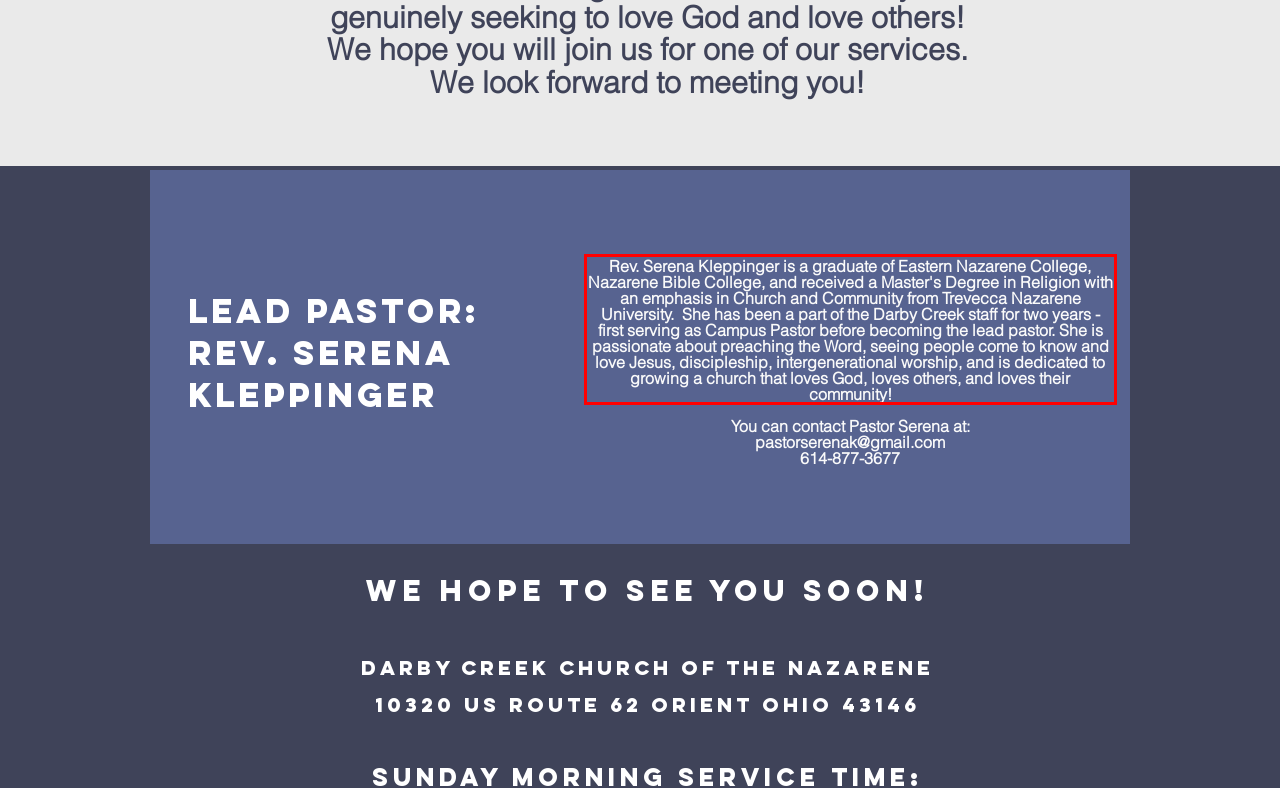In the screenshot of the webpage, find the red bounding box and perform OCR to obtain the text content restricted within this red bounding box.

Rev. Serena Kleppinger is a graduate of Eastern Nazarene College, Nazarene Bible College, and received a Master's Degree in Religion with an emphasis in Church and Community from Trevecca Nazarene University. She has been a part of the Darby Creek staff for two years - first serving as Campus Pastor before becoming the lead pastor. She is passionate about preaching the Word, seeing people come to know and love Jesus, discipleship, intergenerational worship, and is dedicated to growing a church that loves God, loves others, and loves their community!